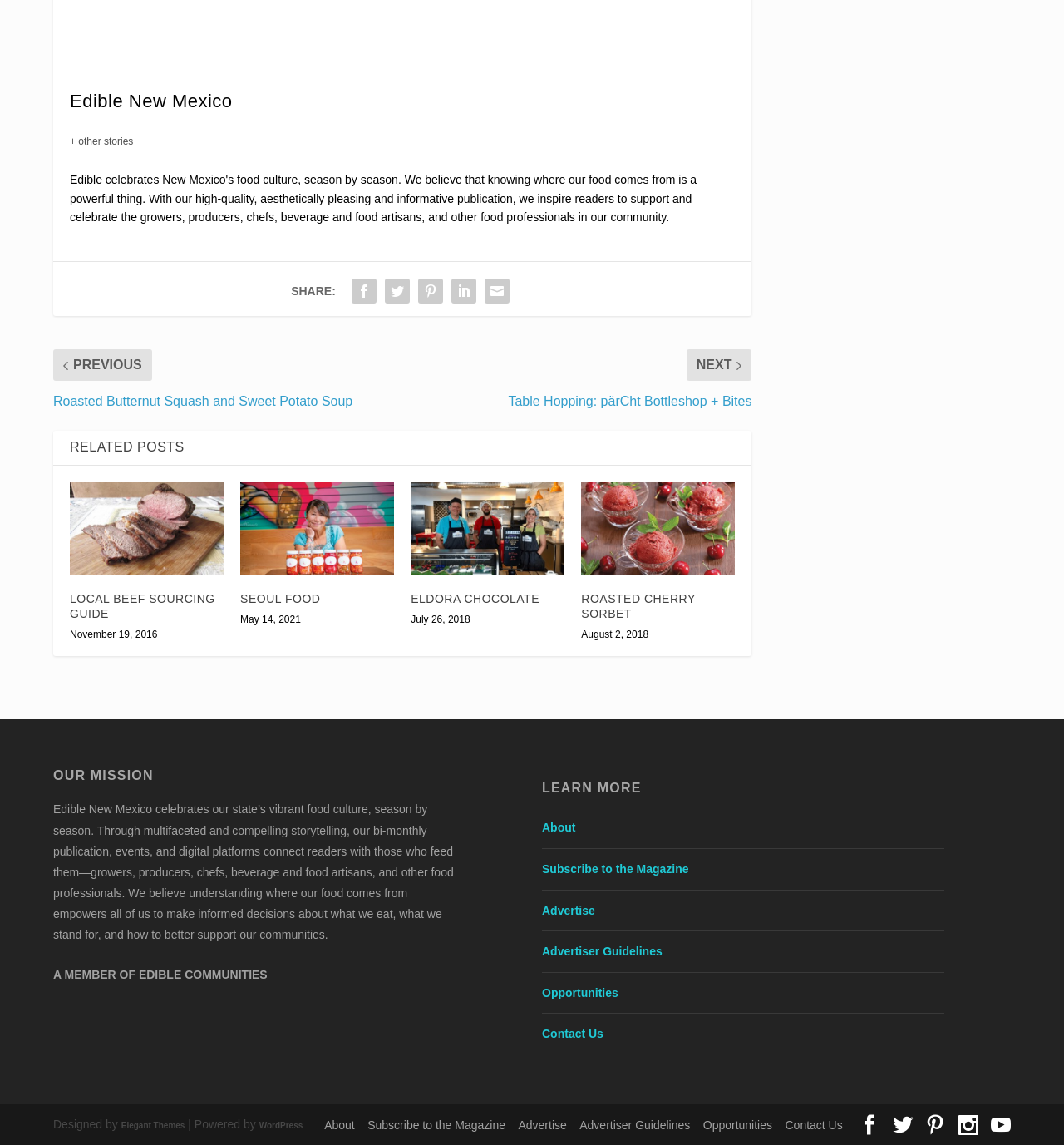Give a concise answer using only one word or phrase for this question:
How many ways can you share content on this website?

6